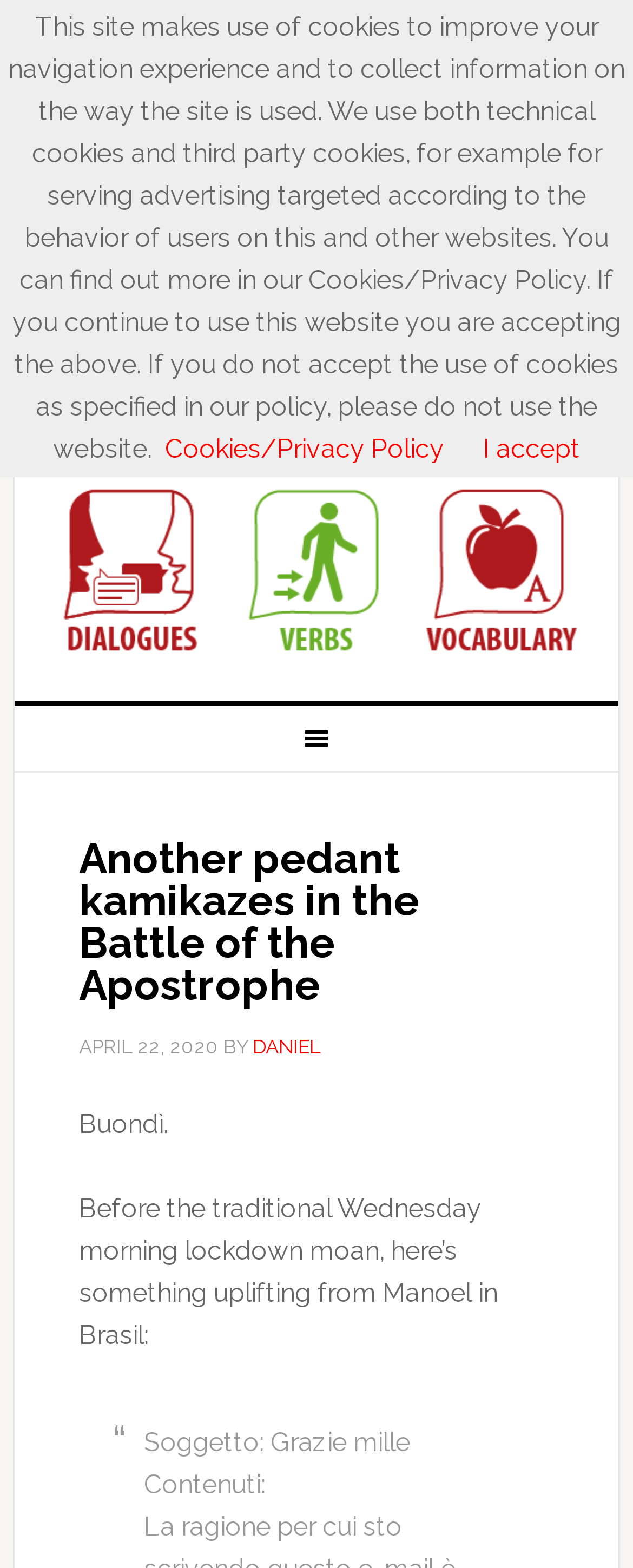Please reply to the following question using a single word or phrase: 
What is the date of the article?

APRIL 22, 2020